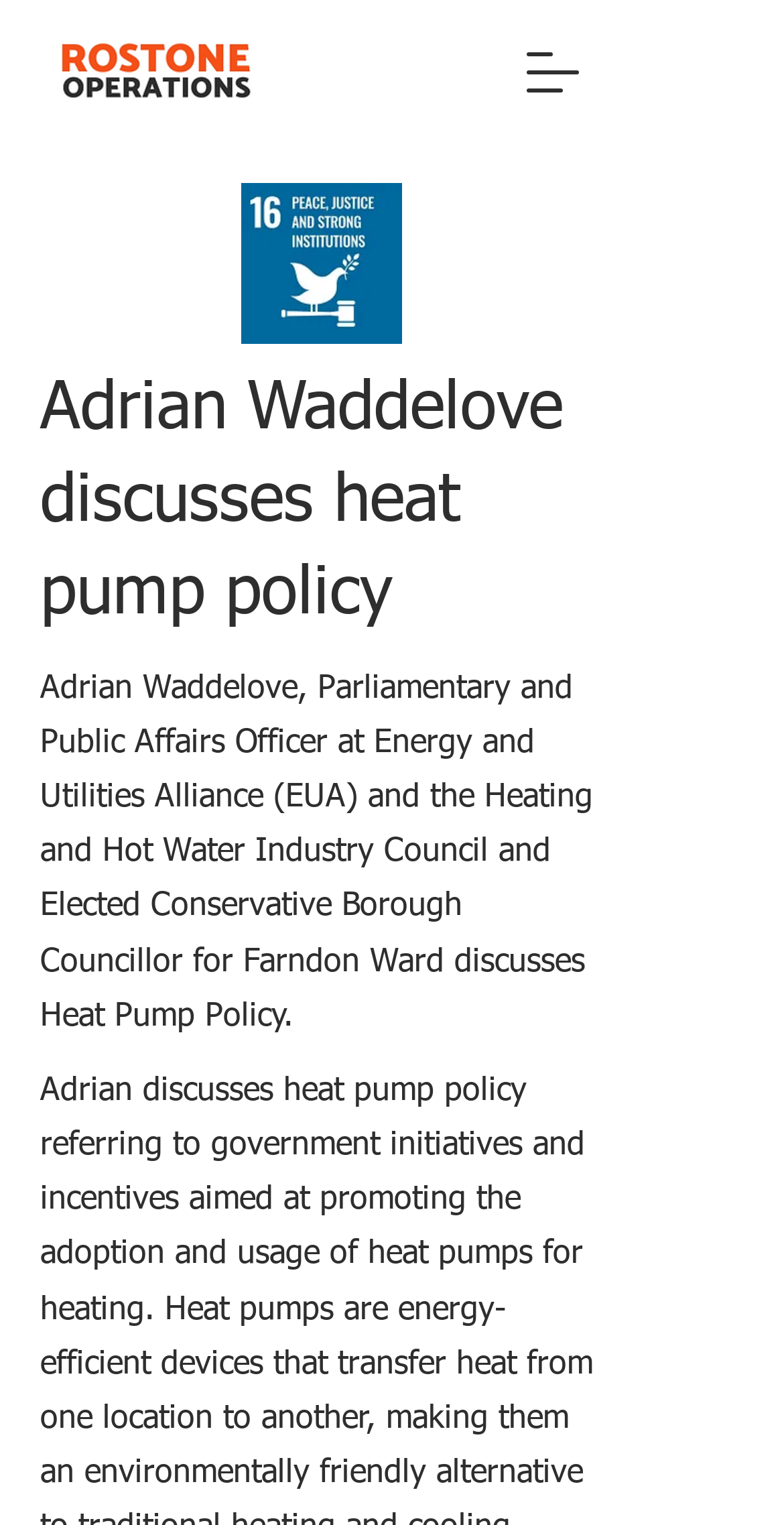Answer the following query concisely with a single word or phrase:
What is the name of the organization associated with the logo?

Rostone Operations